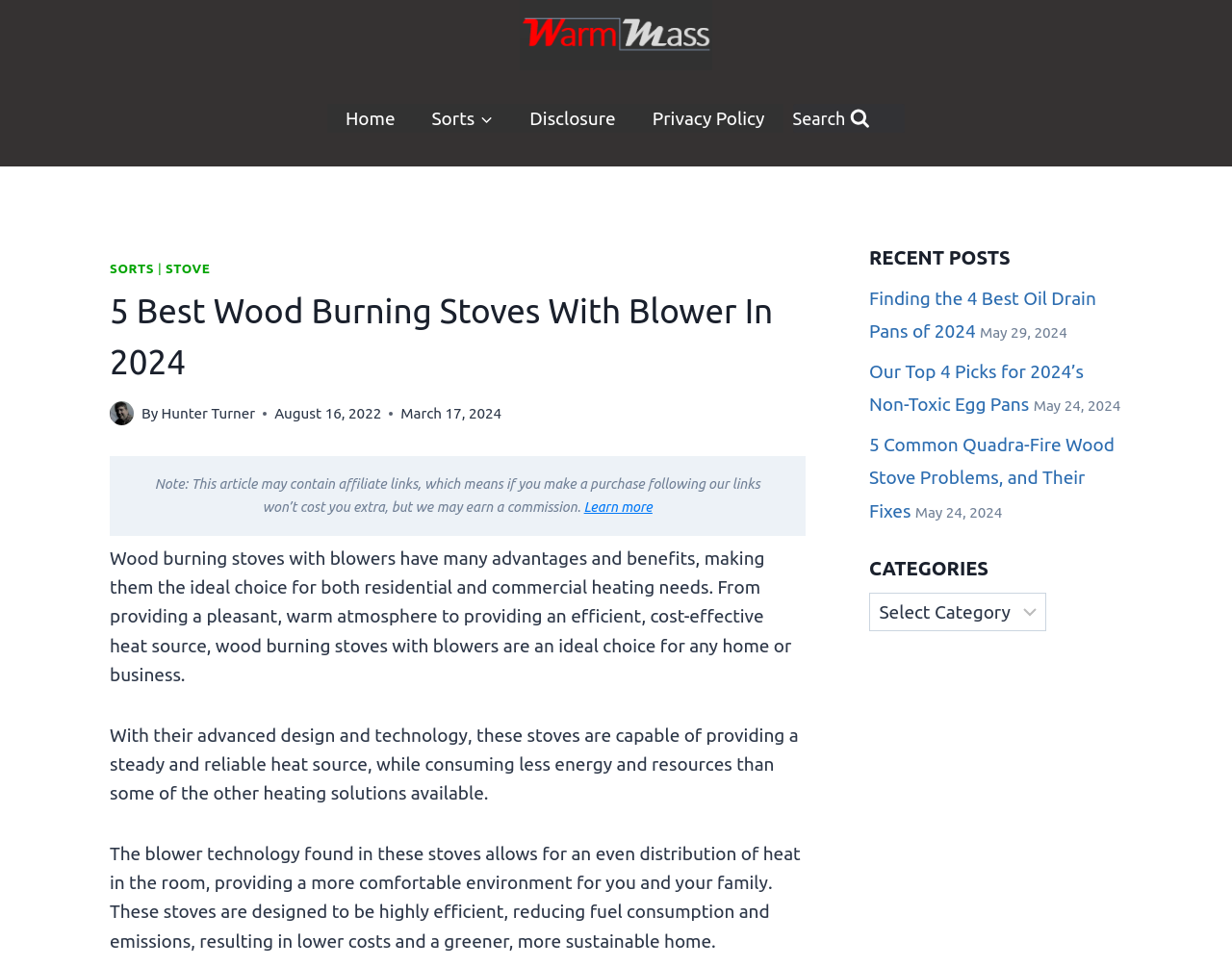Identify the bounding box coordinates of the section that should be clicked to achieve the task described: "Click the Home link".

[0.266, 0.107, 0.336, 0.138]